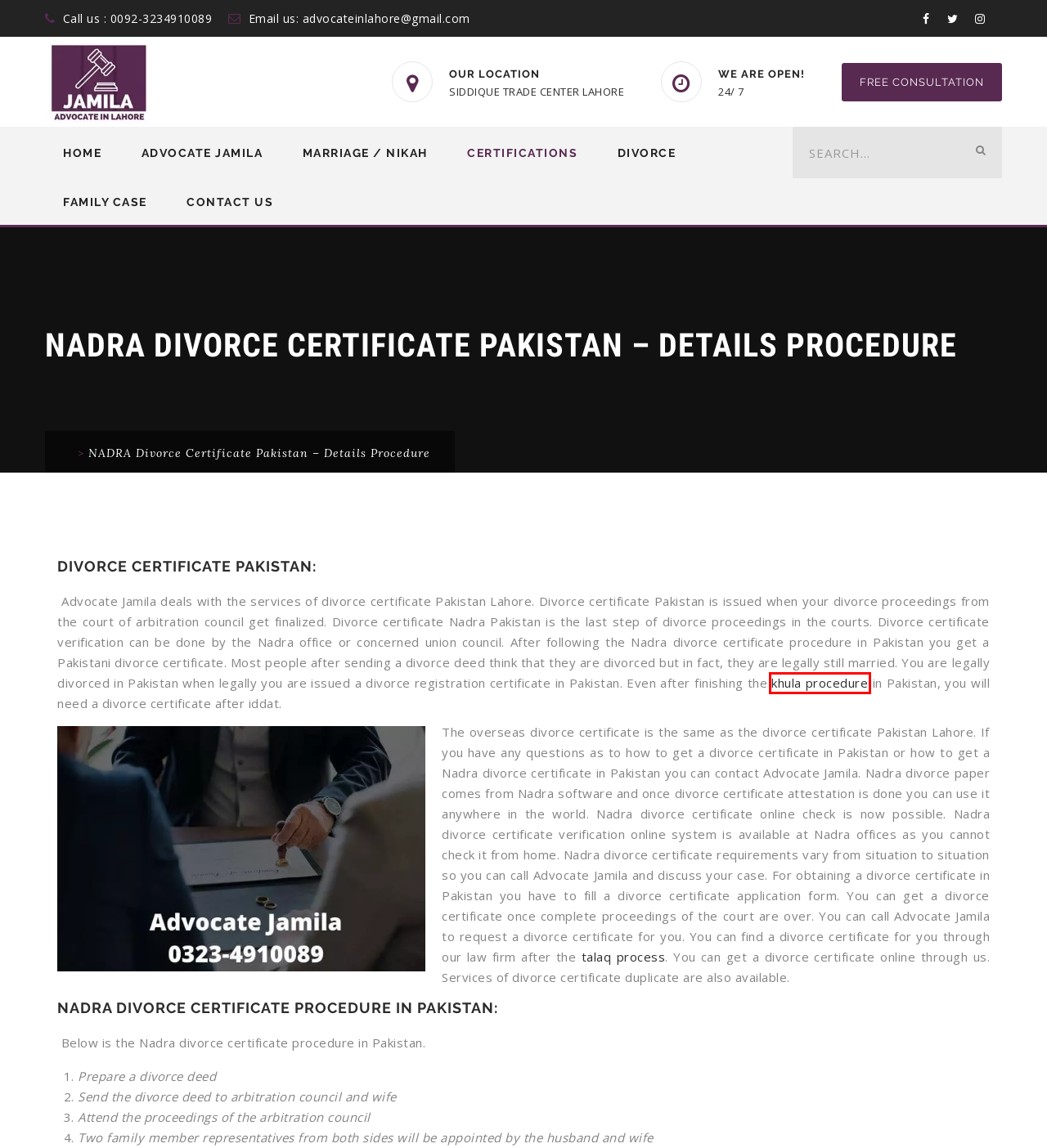You are provided with a screenshot of a webpage containing a red rectangle bounding box. Identify the webpage description that best matches the new webpage after the element in the bounding box is clicked. Here are the potential descriptions:
A. Procedure of online marriage in Pakistan-Adv Jamila -
B. Khula Procedure in Pakistan - Call Us Today @ 03234910089
C. Online Nikah in Pakistan - Prepare Online Nikah Form 2023
D. Talaq procedure in Pakistan-Adv Jamila-Law & Rules -
E. Top Advocates in Lahore Pakistan-Advocate Jamila -
F. Contact Us -
G. Nikahnama Registration in Pakistan-Adv Jamila -
H. Law firm in Lahore Pakistan-Aazad Law Associates

B